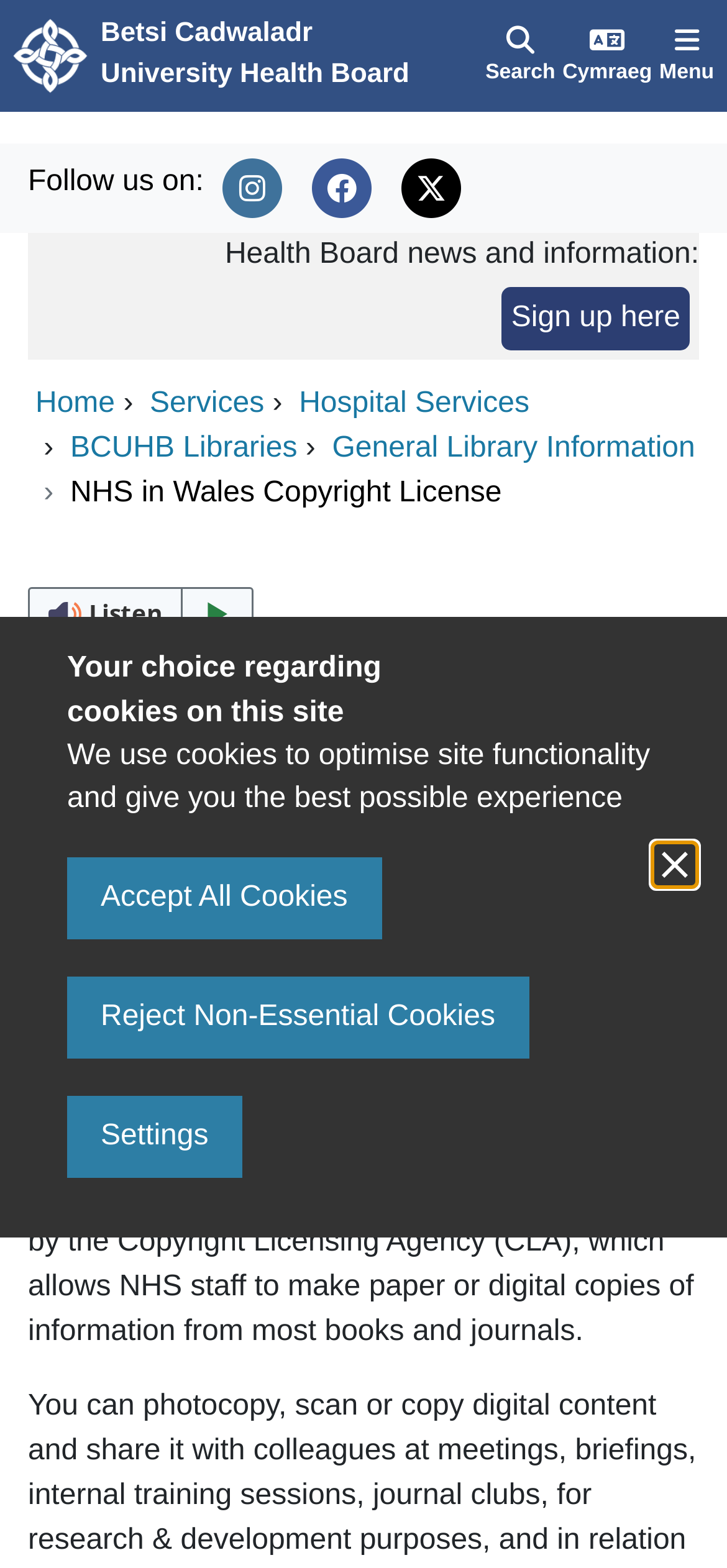Please identify the bounding box coordinates of the clickable area that will allow you to execute the instruction: "Go to the home page".

None